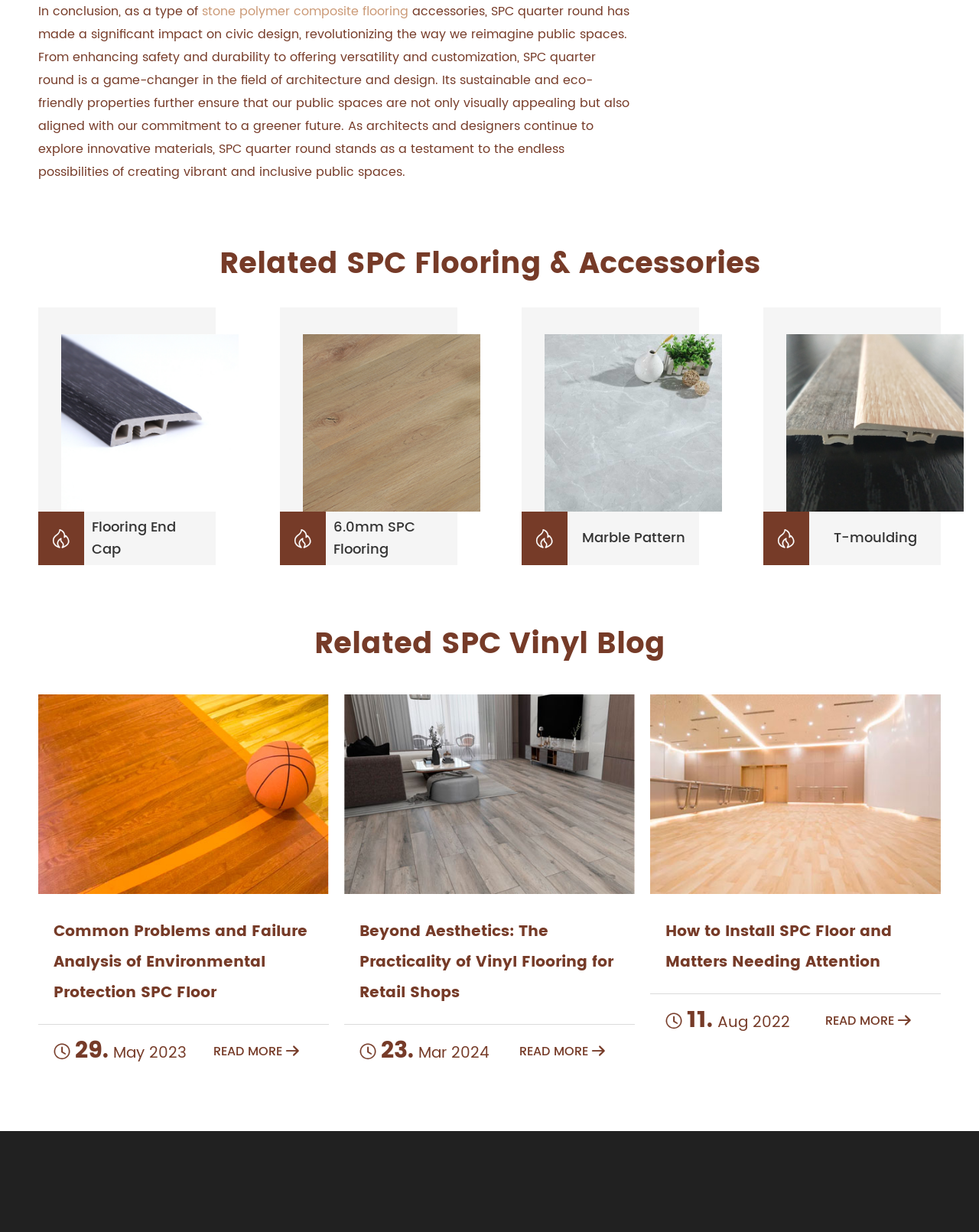Please determine the bounding box coordinates of the area that needs to be clicked to complete this task: 'Learn about Beyond Aesthetics: The Practicality of Vinyl Flooring for Retail Shops'. The coordinates must be four float numbers between 0 and 1, formatted as [left, top, right, bottom].

[0.367, 0.746, 0.627, 0.816]